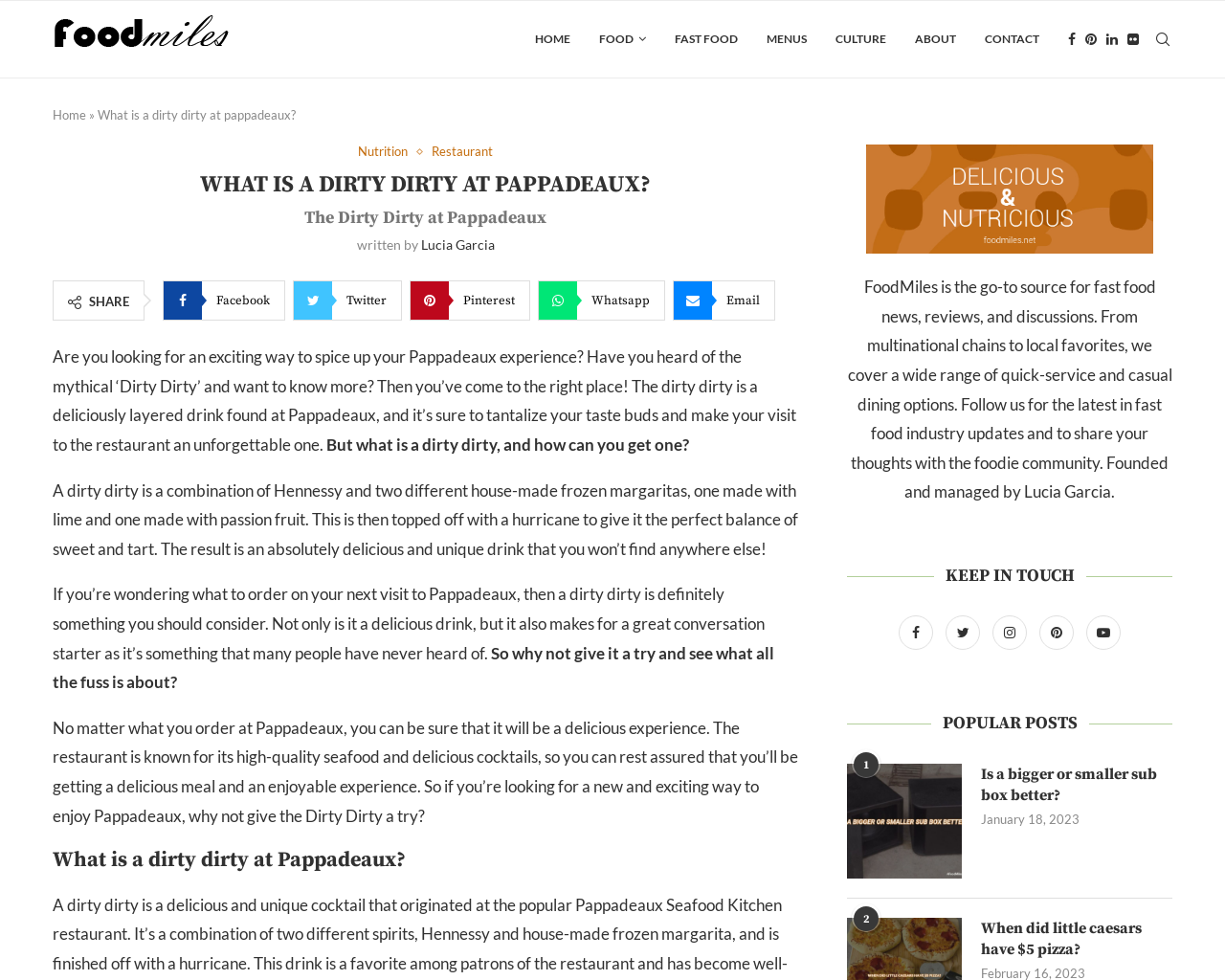Please identify the bounding box coordinates of the element that needs to be clicked to perform the following instruction: "Read the article about 'What is a dirty dirty at Pappadeaux?'".

[0.043, 0.354, 0.65, 0.464]